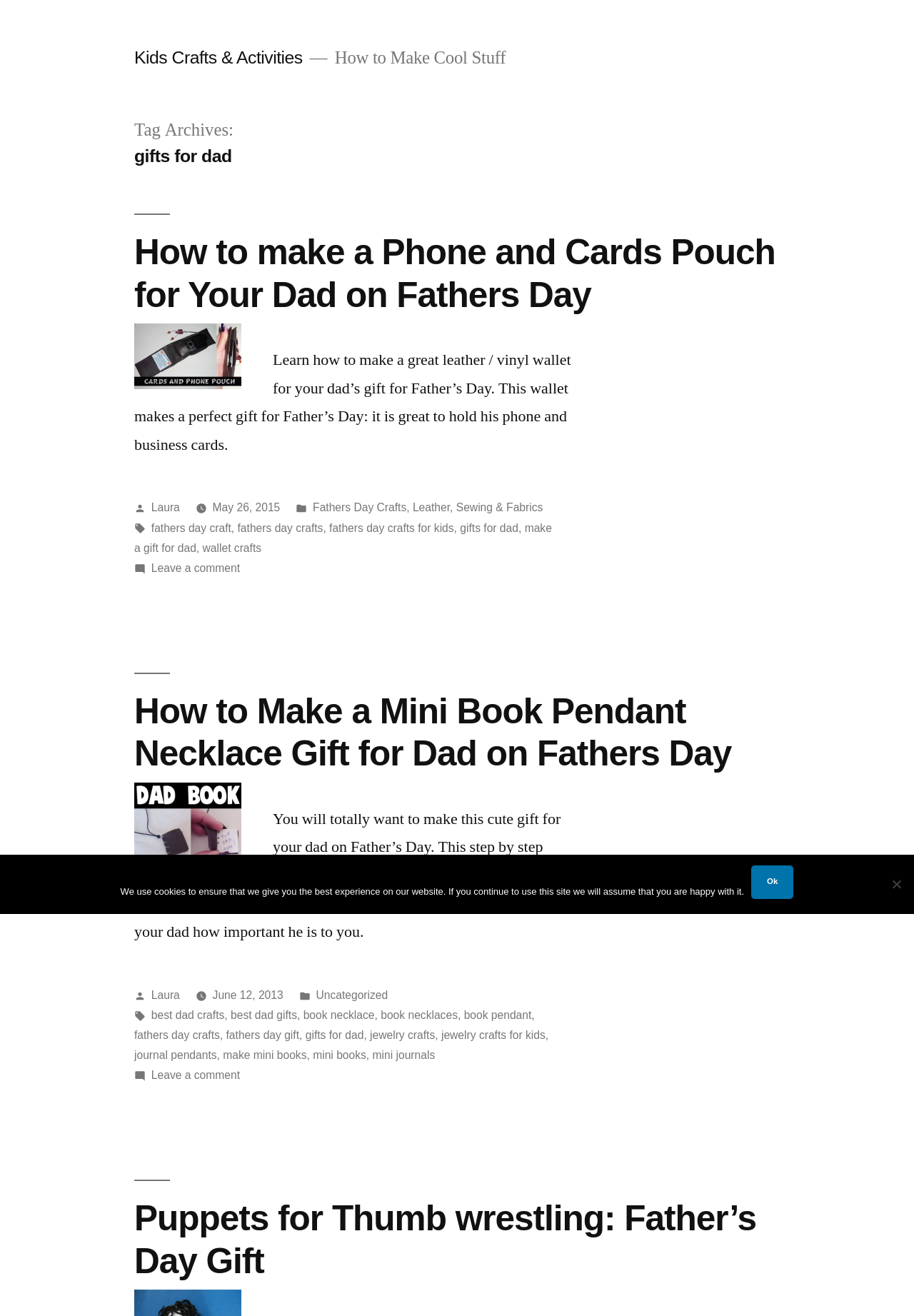How many articles are on this webpage?
From the screenshot, provide a brief answer in one word or phrase.

Three